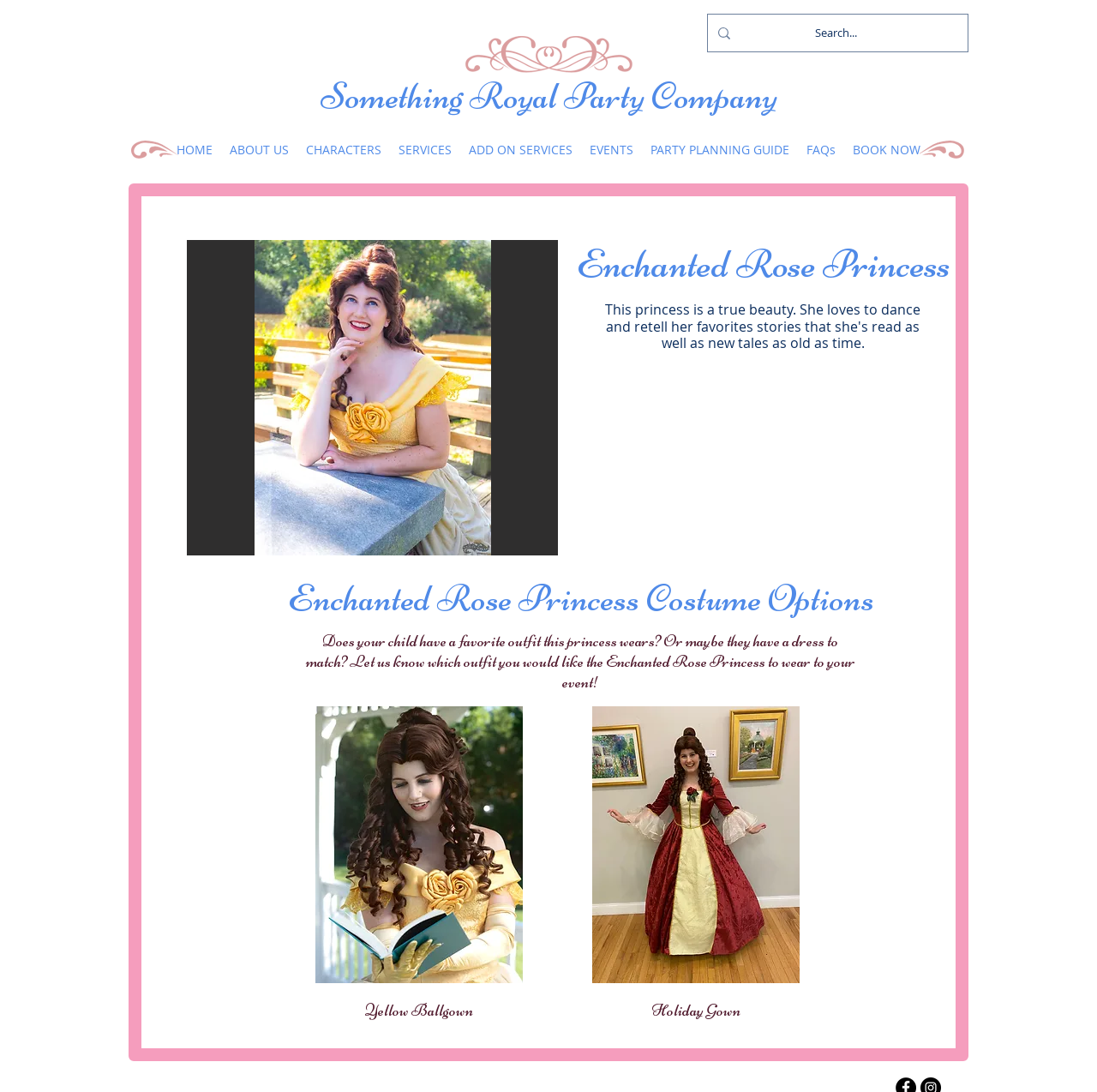Determine and generate the text content of the webpage's headline.

Something Royal Party Company